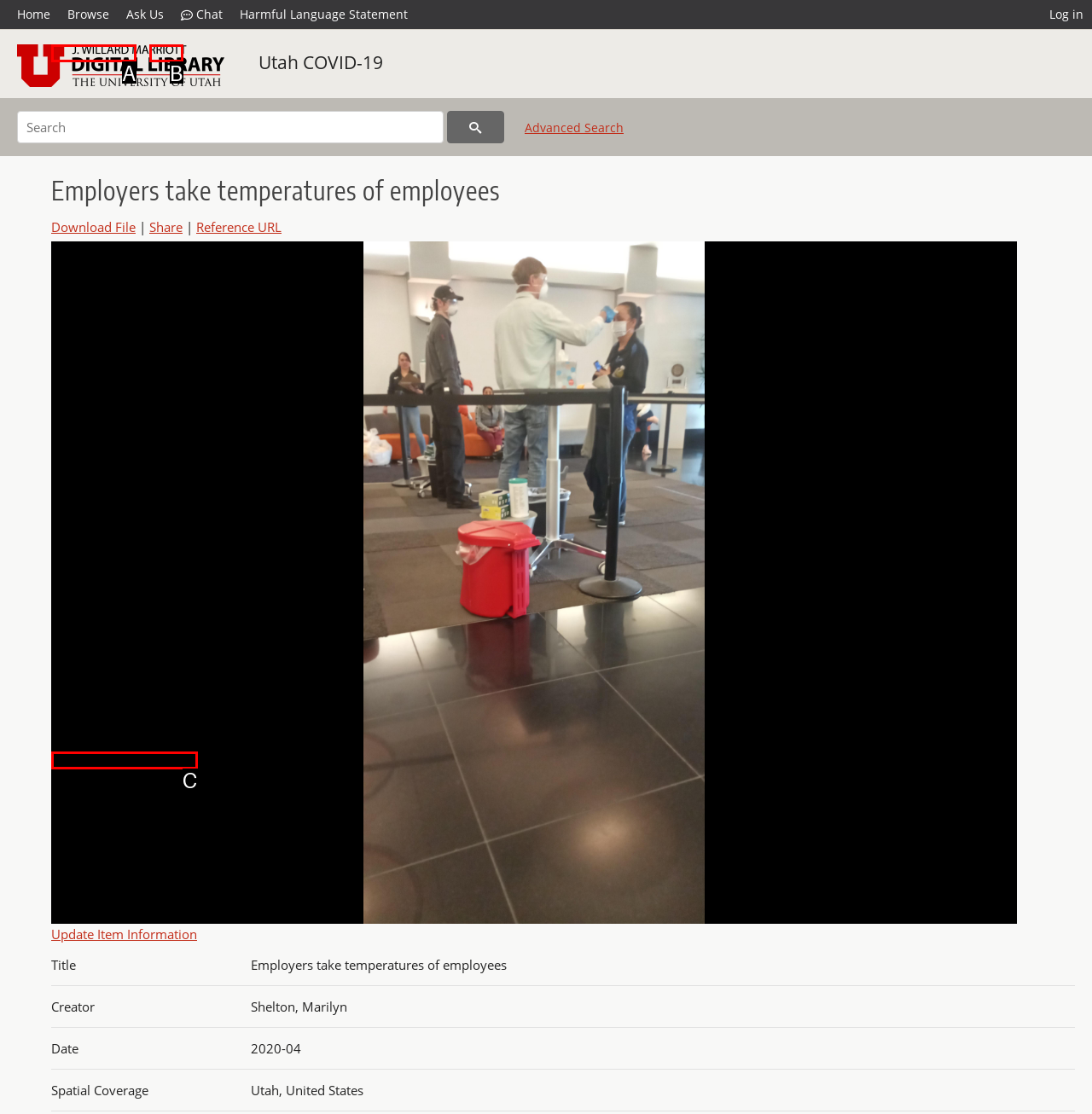Tell me which one HTML element best matches the description: Update Item Information
Answer with the option's letter from the given choices directly.

C